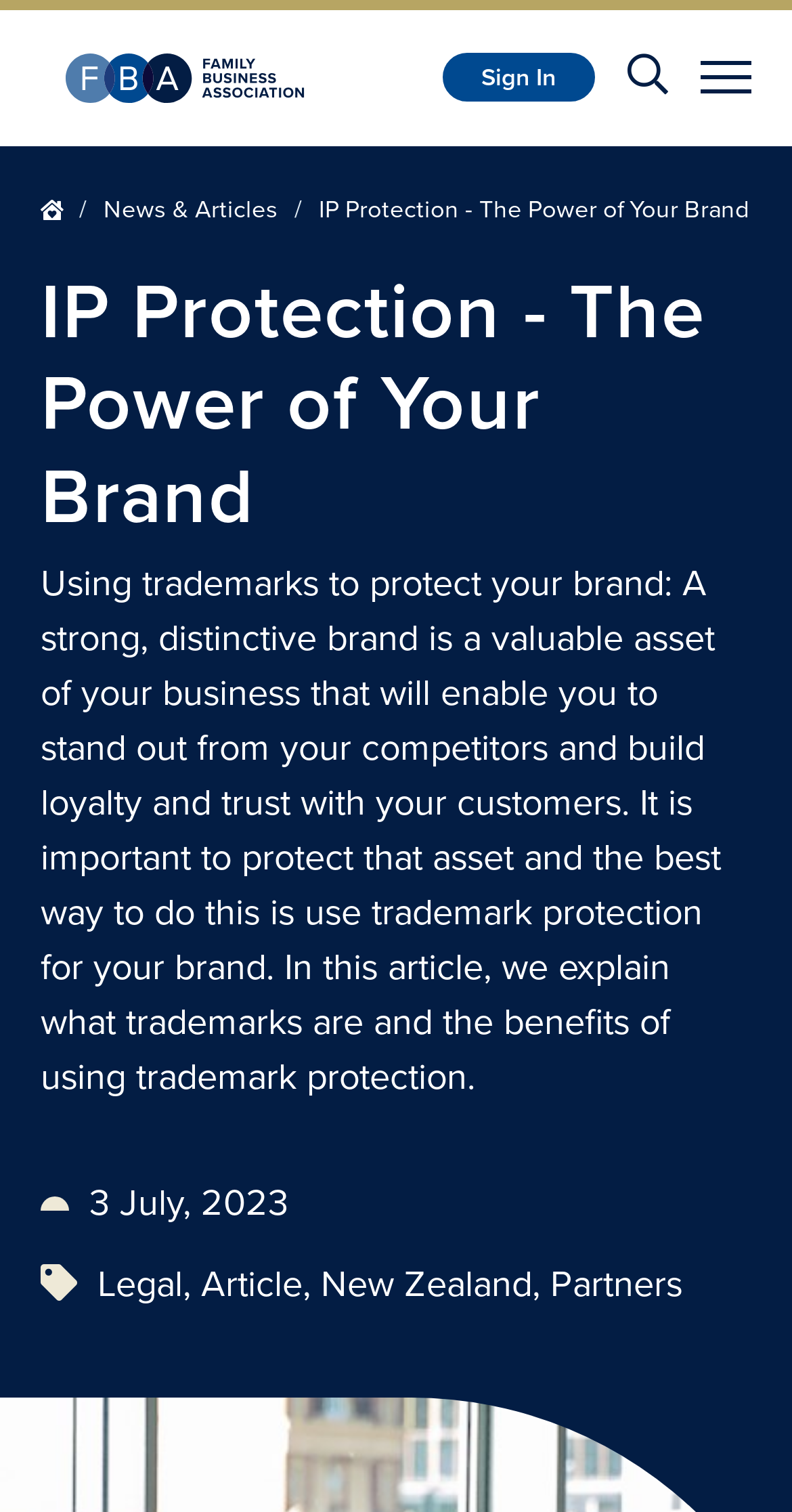When was the article published?
Could you answer the question in a detailed manner, providing as much information as possible?

I found the answer by looking at the bottom of the webpage, where there is a static text element with the date '3 July, 2023'.